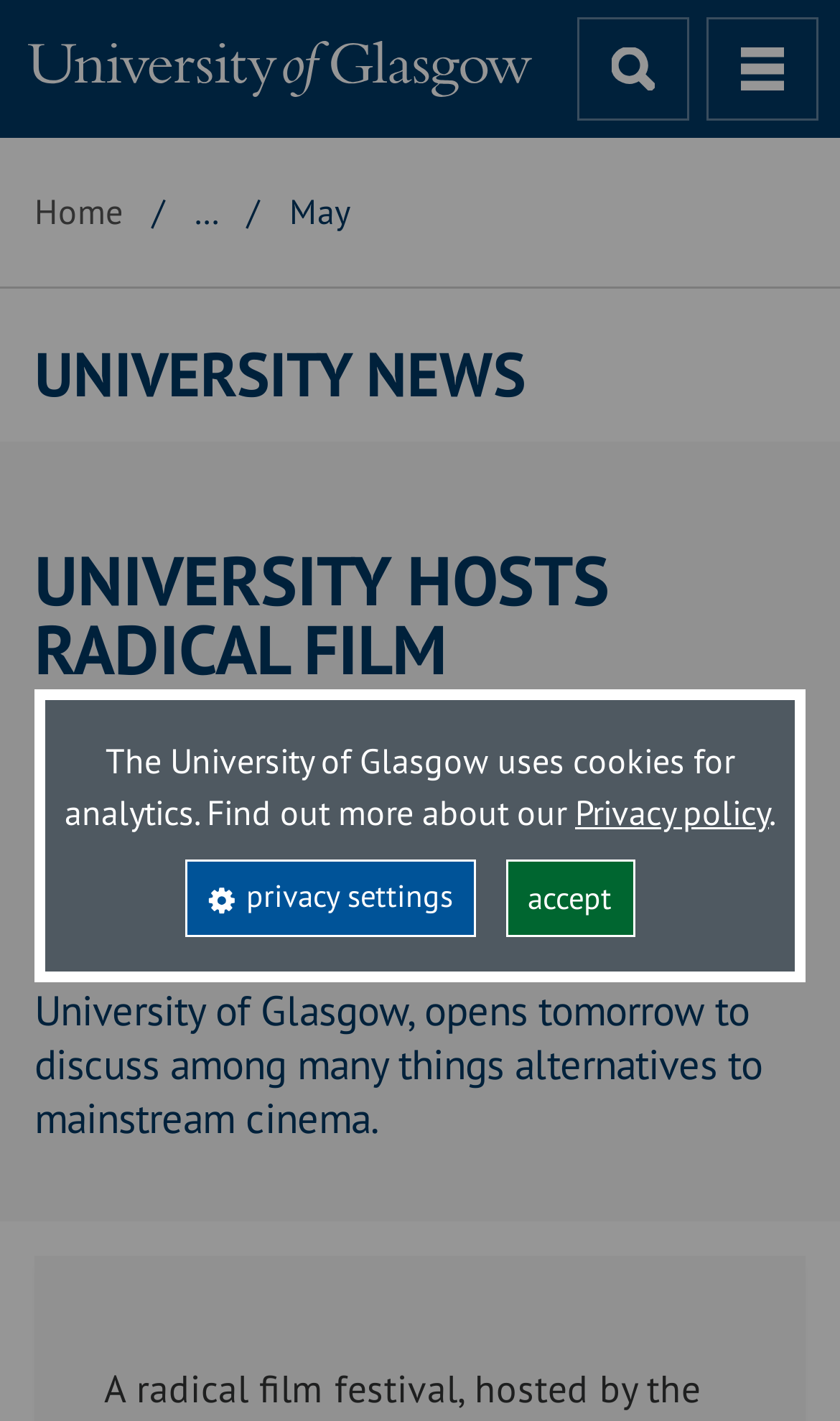Provide a brief response using a word or short phrase to this question:
What is the section of the website that this article belongs to?

University news